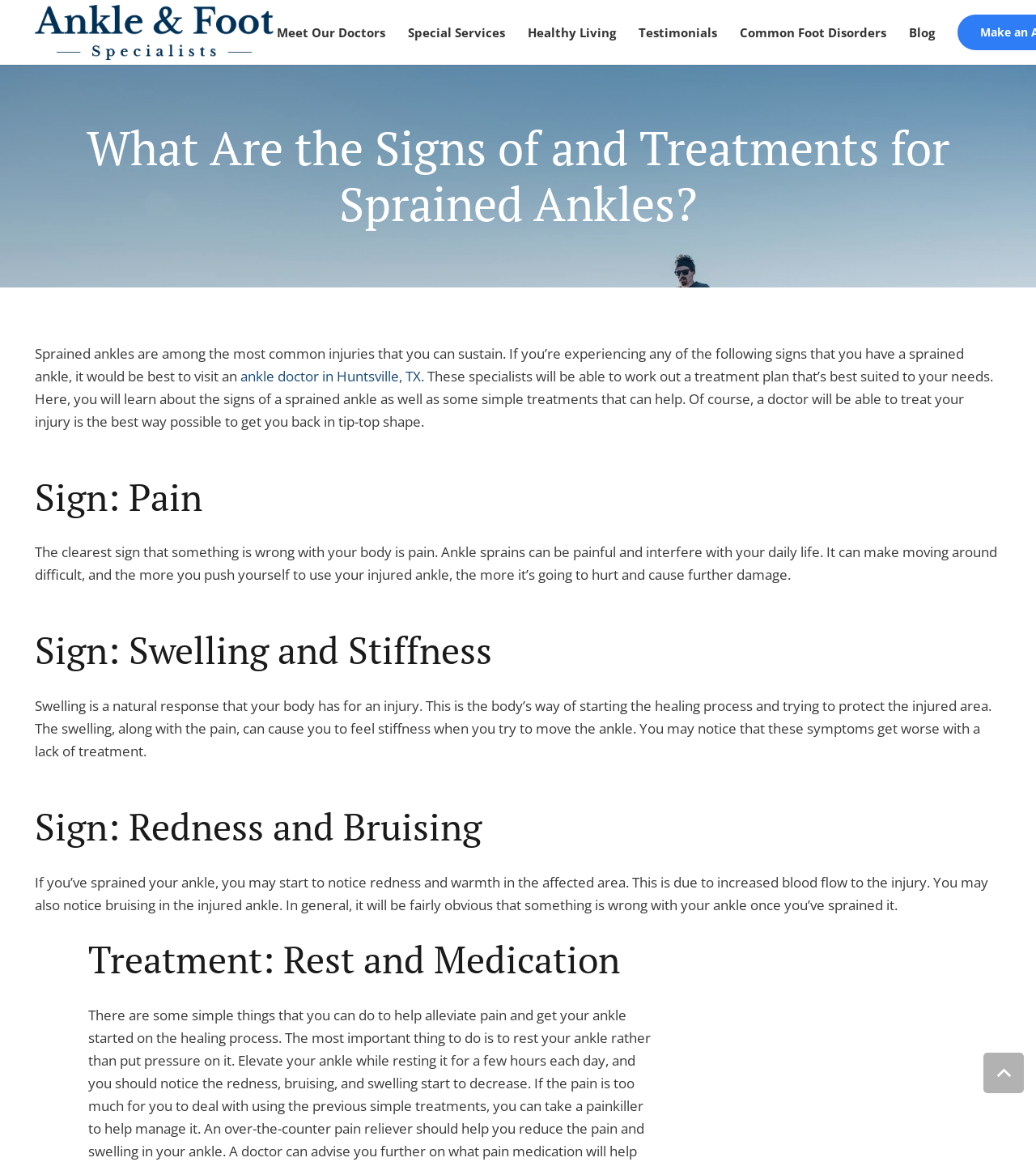Locate the bounding box coordinates of the clickable element to fulfill the following instruction: "Go back to top". Provide the coordinates as four float numbers between 0 and 1 in the format [left, top, right, bottom].

[0.949, 0.906, 0.988, 0.941]